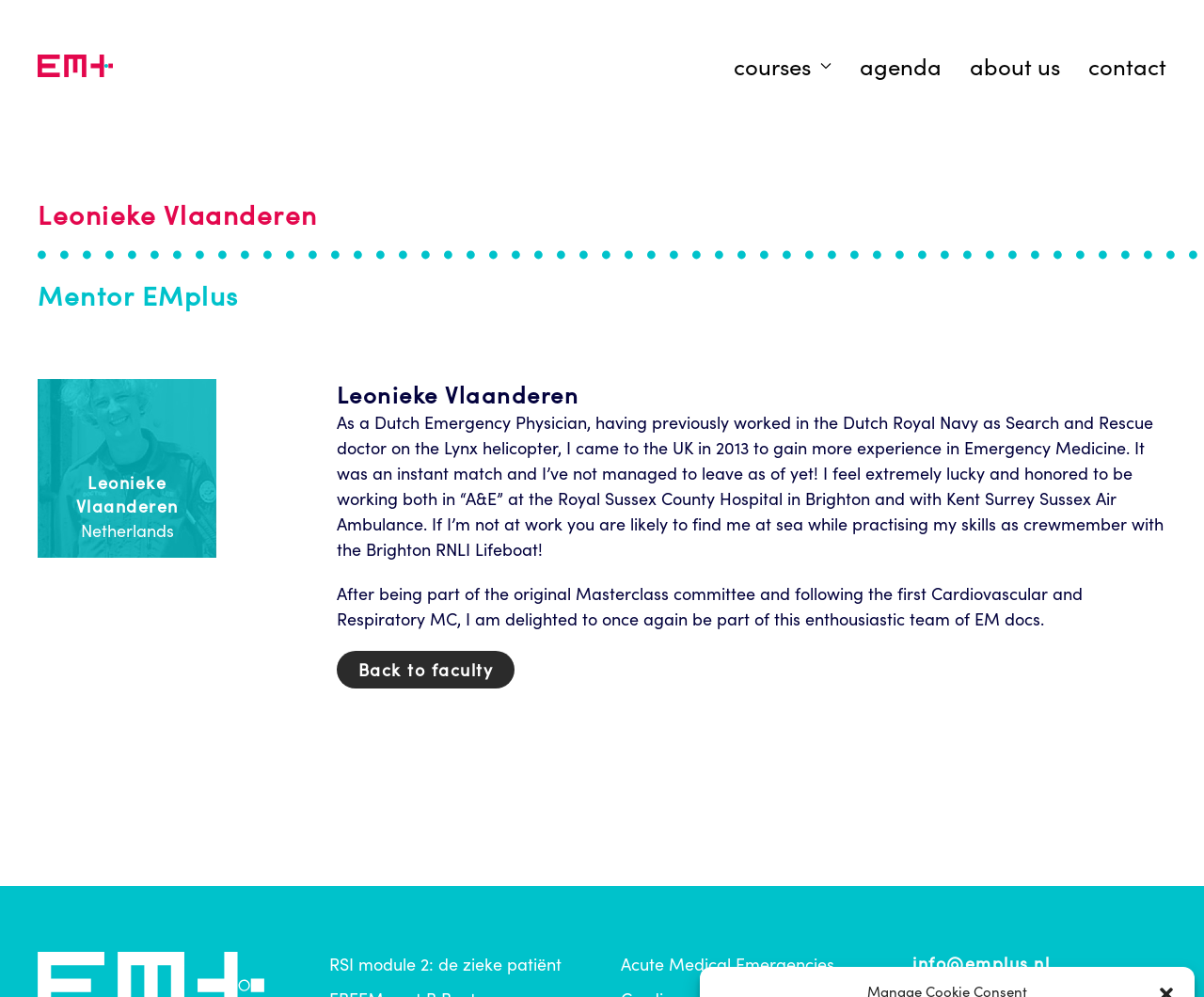What is the name of the lifeboat organization mentioned in the webpage?
Please answer the question with as much detail as possible using the screenshot.

The webpage content mentions that the person is a crew member with the Brighton RNLI Lifeboat, which suggests that this is a lifeboat organization.